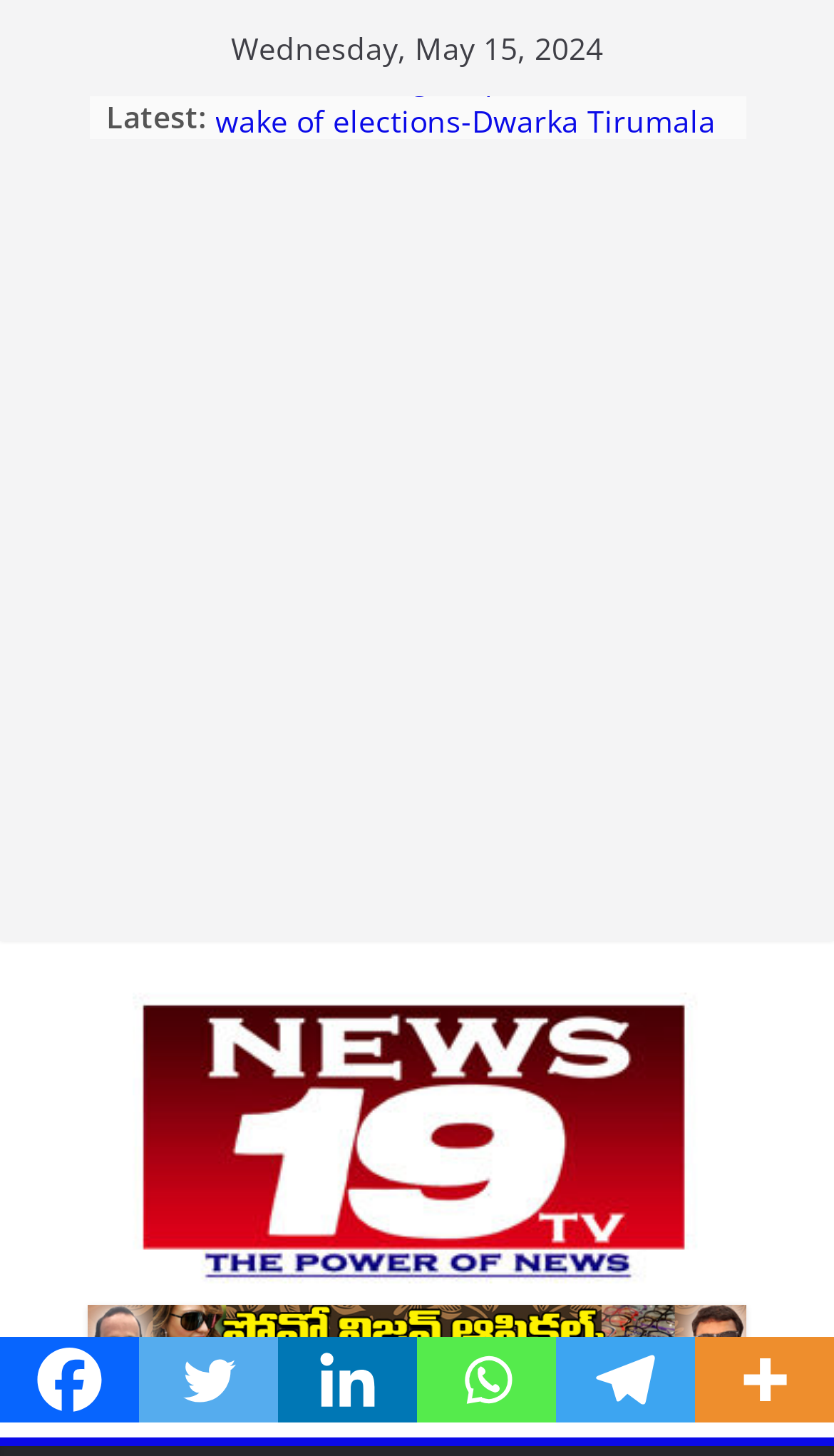Using details from the image, please answer the following question comprehensively:
What social media platforms are available?

The social media platforms available are listed at the bottom of the webpage, including Facebook, Twitter, Linkedin, Whatsapp, Telegram, and a 'More' option.